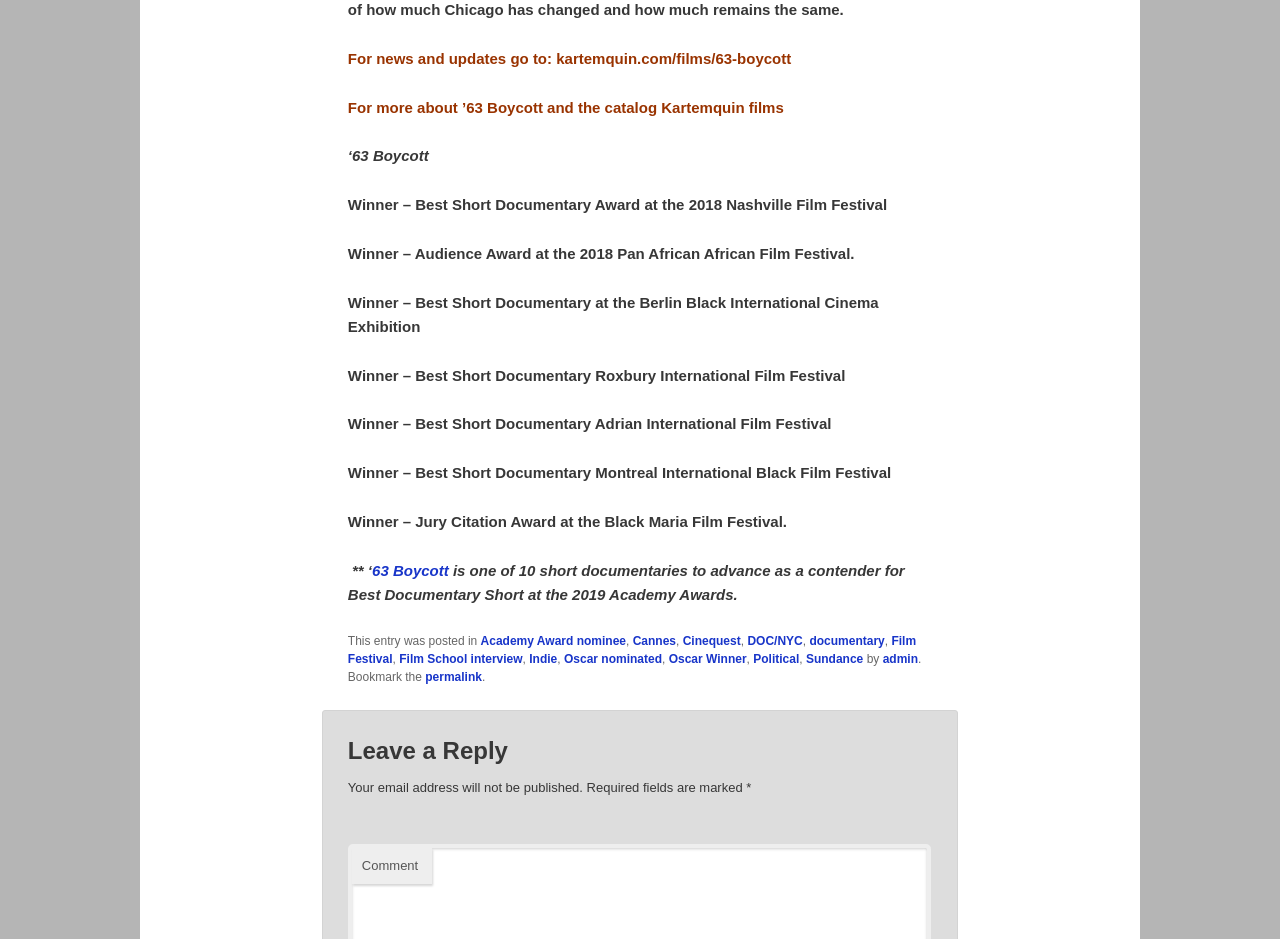Please provide the bounding box coordinates for the element that needs to be clicked to perform the following instruction: "Visit the Kartemquin films website". The coordinates should be given as four float numbers between 0 and 1, i.e., [left, top, right, bottom].

[0.272, 0.053, 0.618, 0.071]